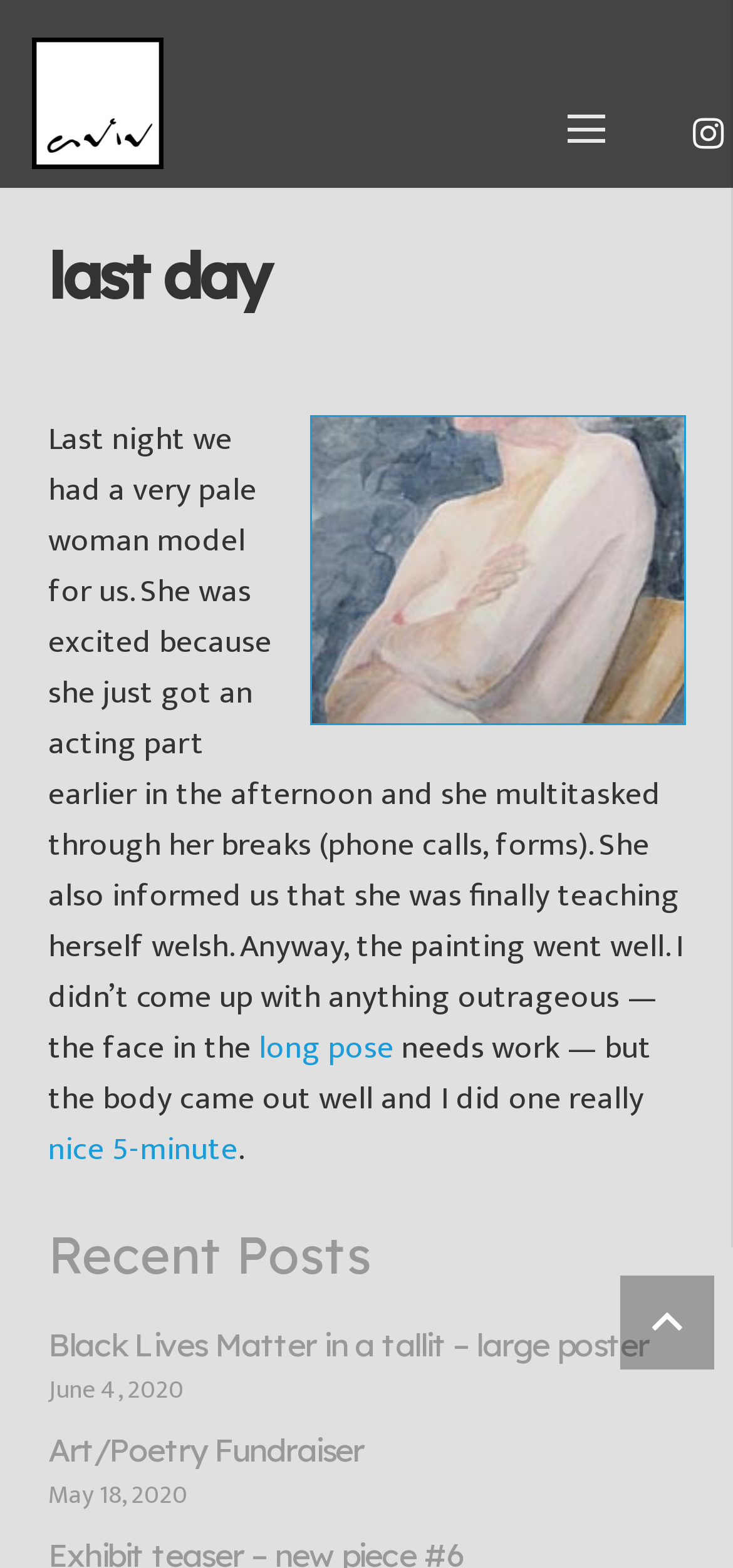Respond with a single word or short phrase to the following question: 
How many articles are listed under 'Recent Posts'?

2